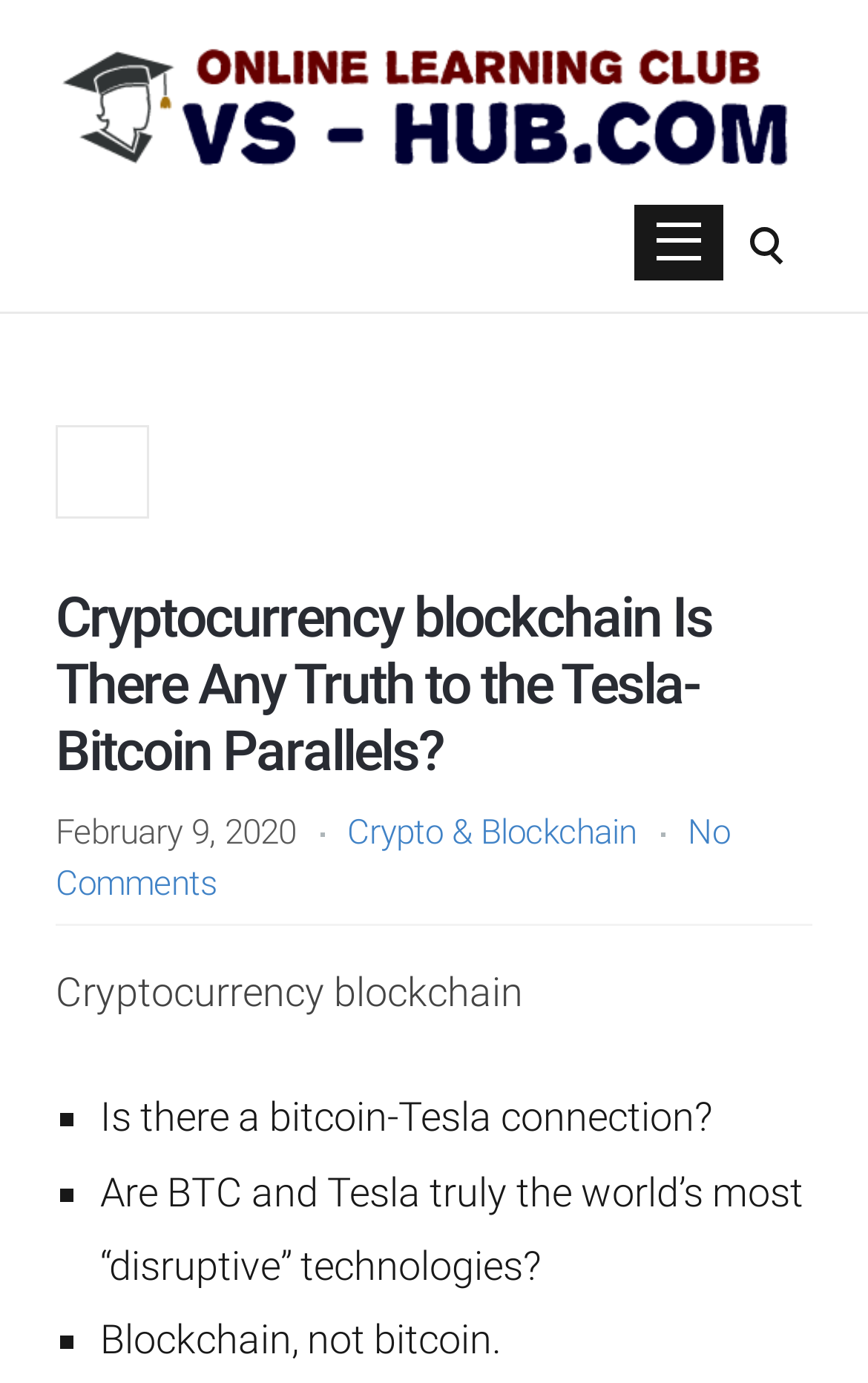Give the bounding box coordinates for the element described as: "No Comments".

[0.064, 0.587, 0.841, 0.653]